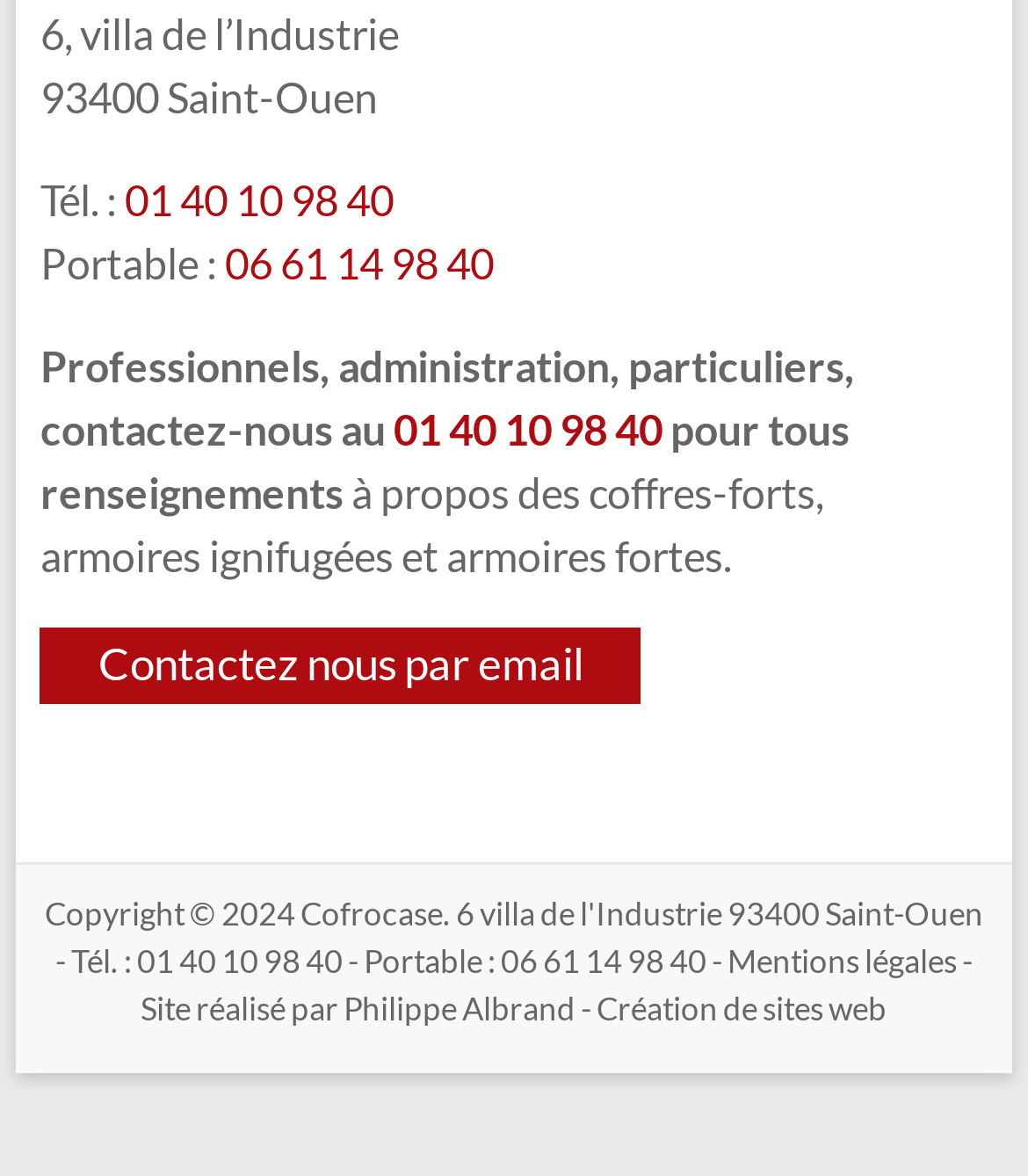Use one word or a short phrase to answer the question provided: 
What is the address of the company?

6, villa de l’Industrie, 93400 Saint-Ouen